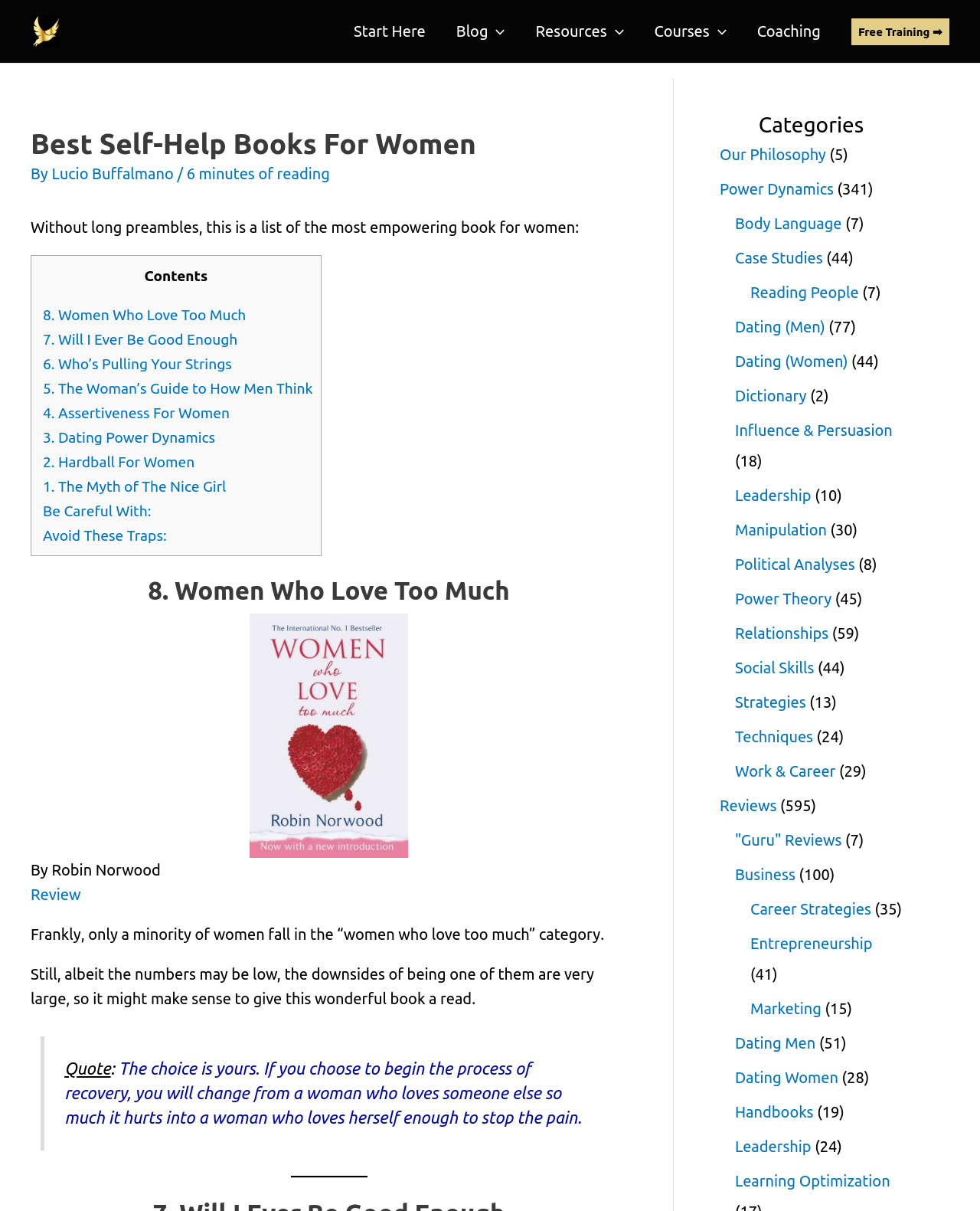Predict the bounding box coordinates for the UI element described as: "Avoid These Traps:". The coordinates should be four float numbers between 0 and 1, presented as [left, top, right, bottom].

[0.044, 0.435, 0.169, 0.449]